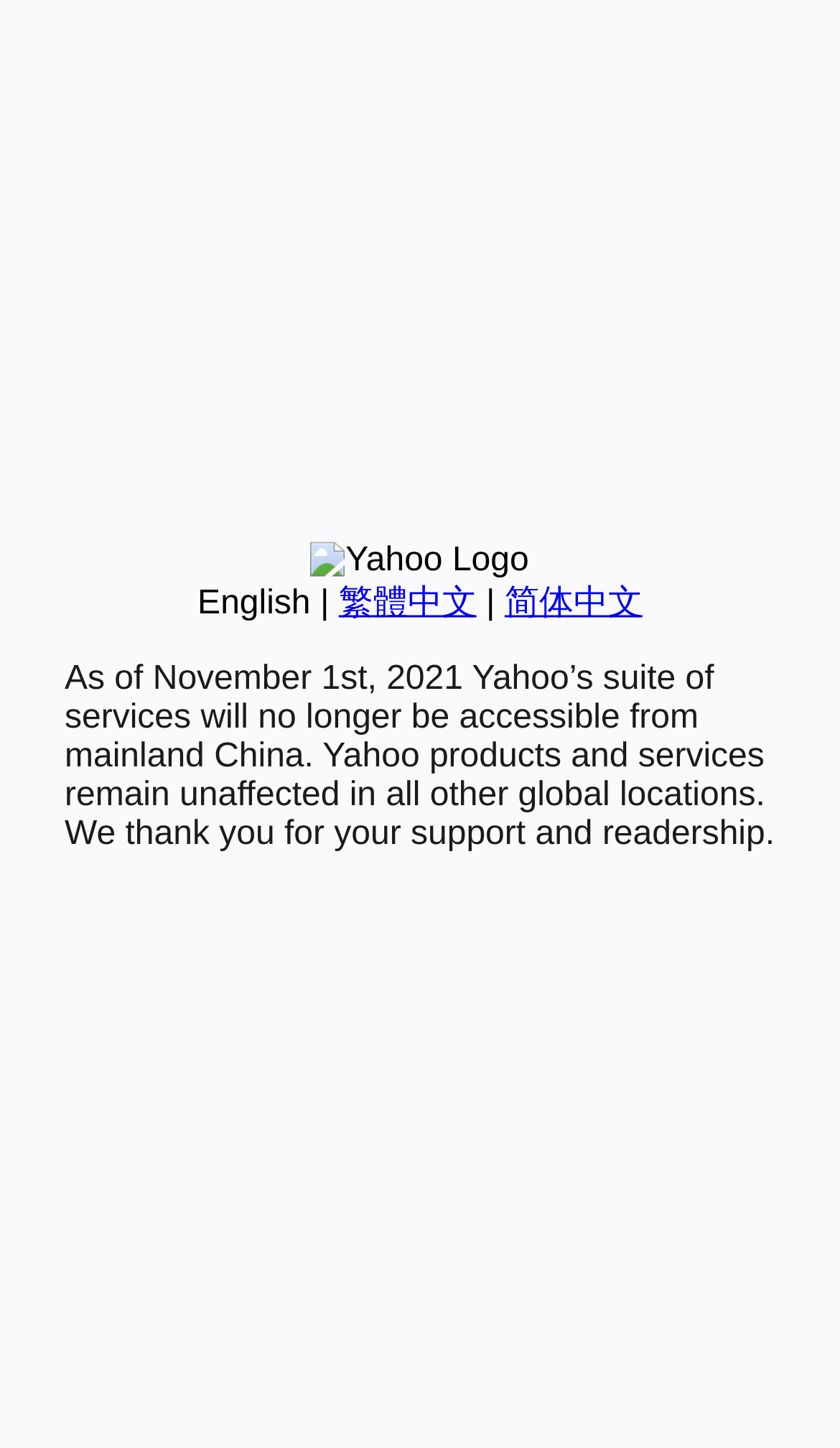Bounding box coordinates are specified in the format (top-left x, top-left y, bottom-right x, bottom-right y). All values are floating point numbers bounded between 0 and 1. Please provide the bounding box coordinate of the region this sentence describes: English

[0.235, 0.404, 0.37, 0.429]